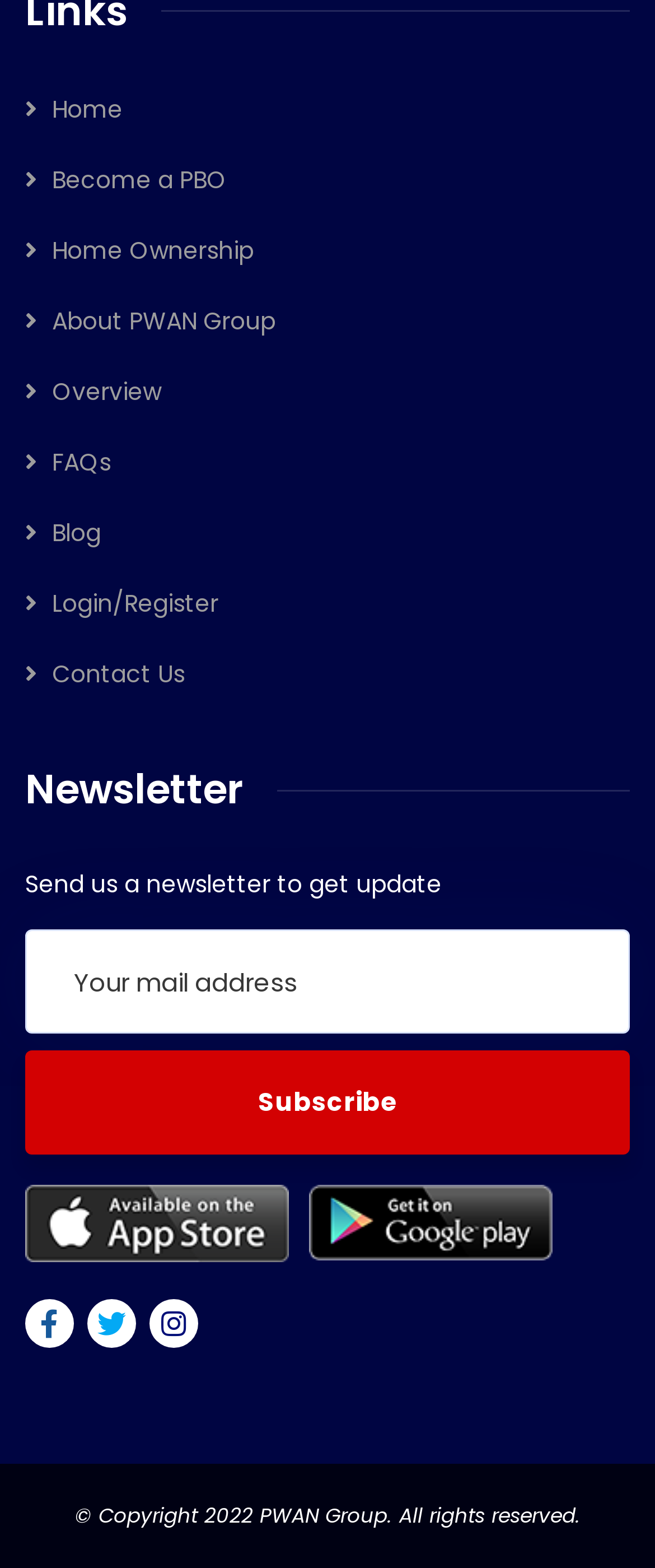What is the button below the newsletter textbox for?
Give a thorough and detailed response to the question.

The button is labeled 'Subscribe' and is located below the textbox for inputting an email address, indicating that it is used to subscribe to a newsletter.